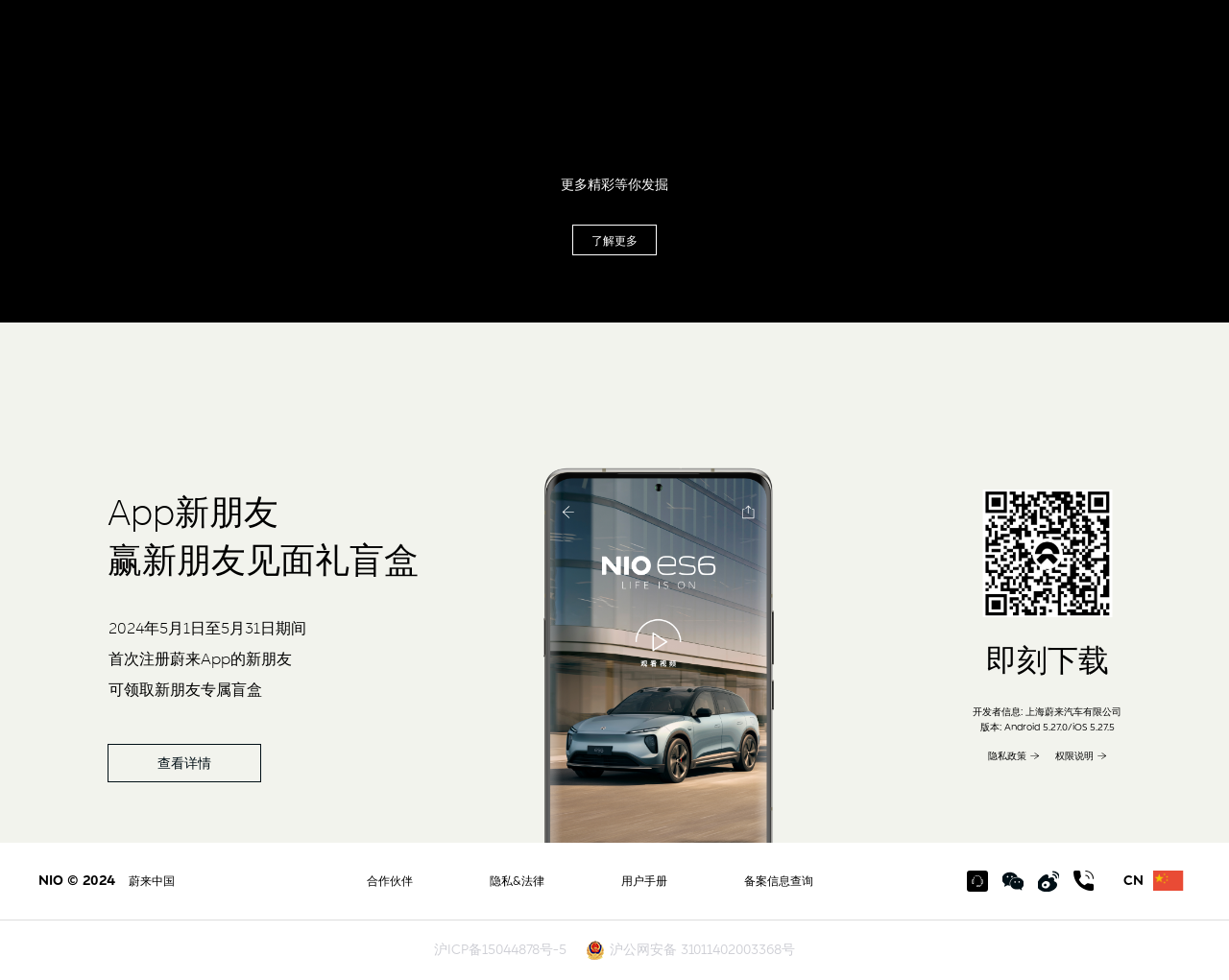Please determine the bounding box coordinates of the element to click on in order to accomplish the following task: "Download NIO App". Ensure the coordinates are four float numbers ranging from 0 to 1, i.e., [left, top, right, bottom].

[0.799, 0.498, 0.905, 0.629]